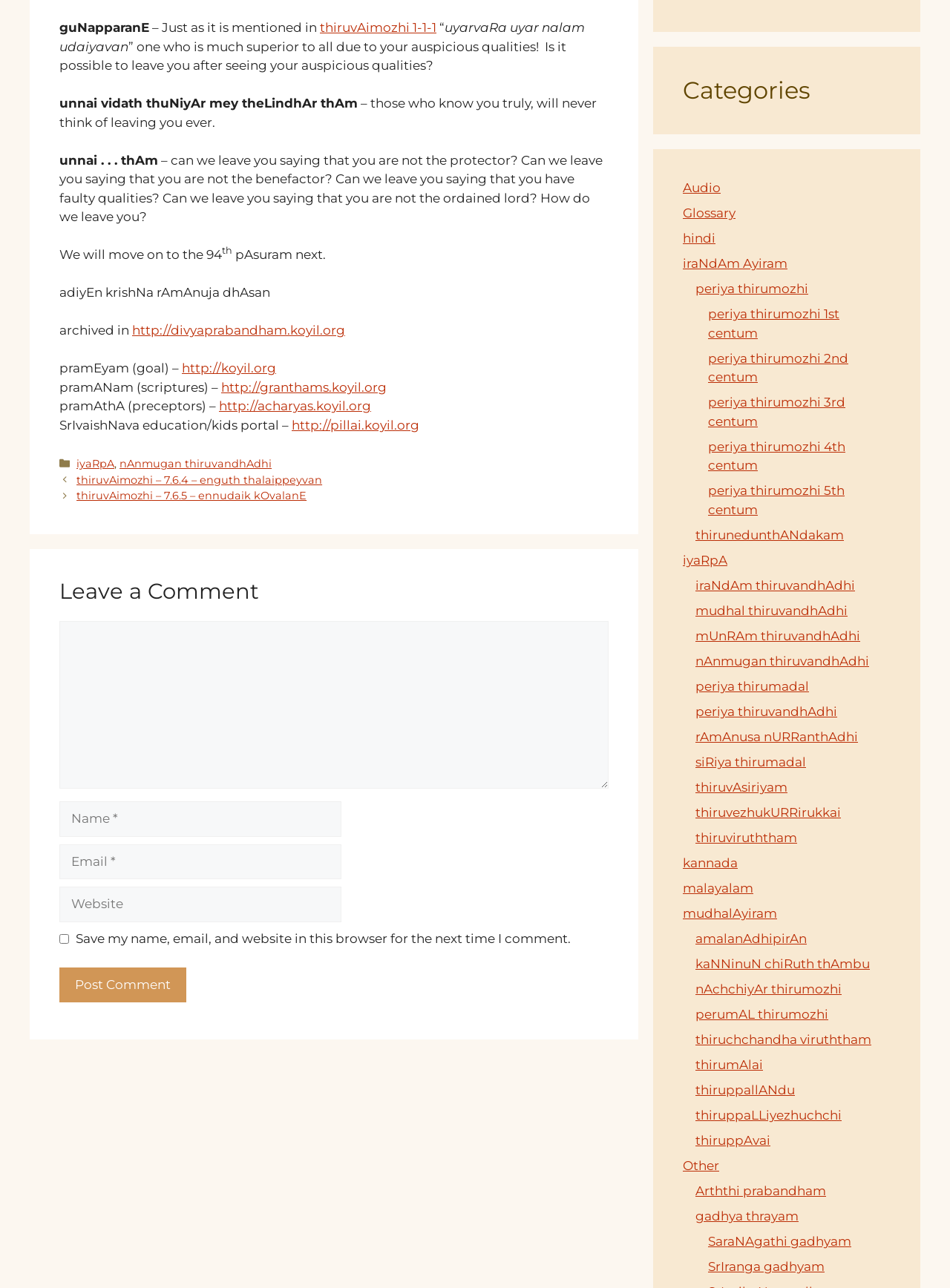Locate the bounding box coordinates of the clickable area needed to fulfill the instruction: "Click the 'http://divyaprabandham.koyil.org' link".

[0.139, 0.251, 0.363, 0.262]